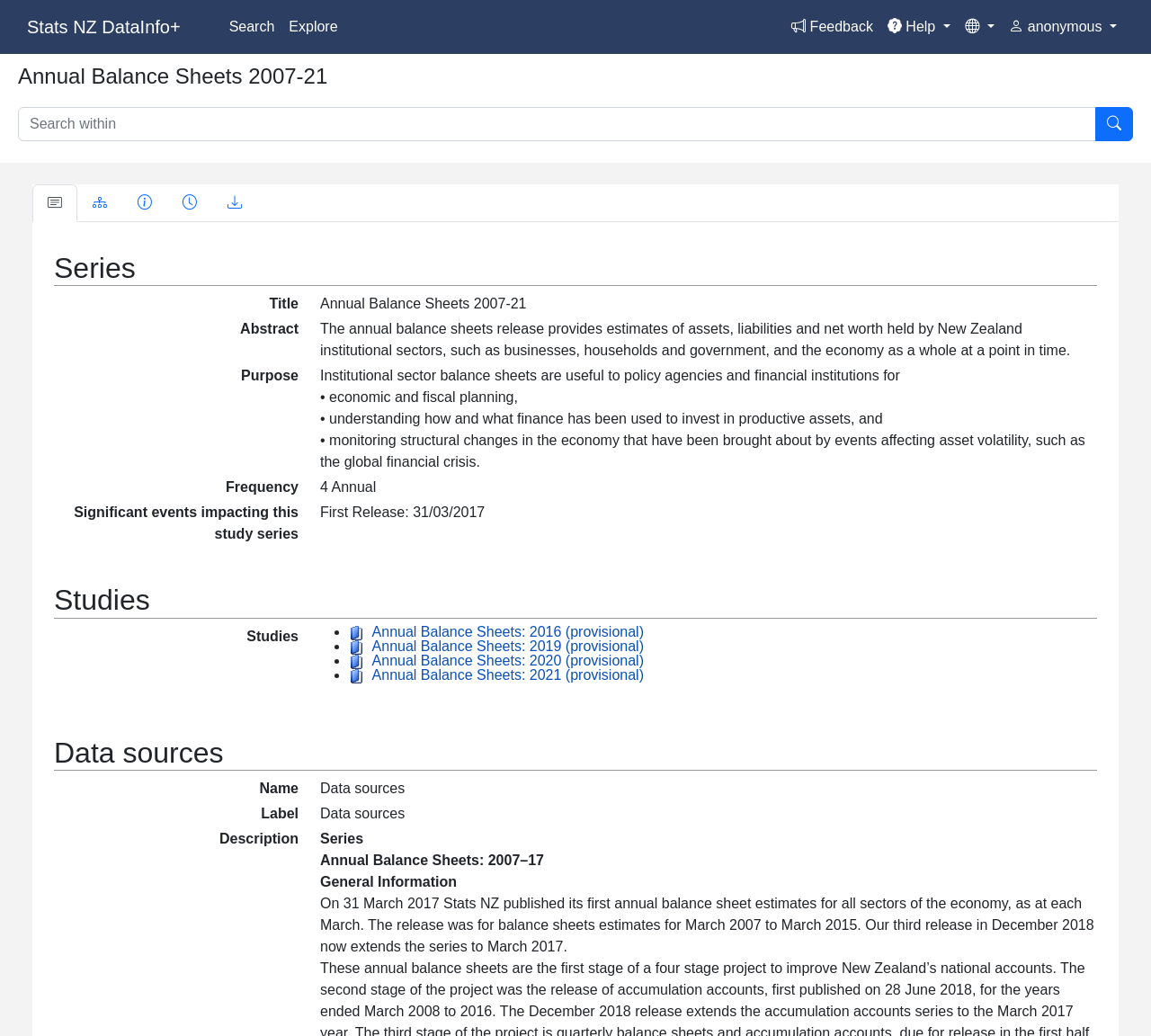Identify the bounding box for the described UI element. Provide the coordinates in (top-left x, top-left y, bottom-right x, bottom-right y) format with values ranging from 0 to 1: name="Query" placeholder="Search within"

[0.016, 0.103, 0.952, 0.136]